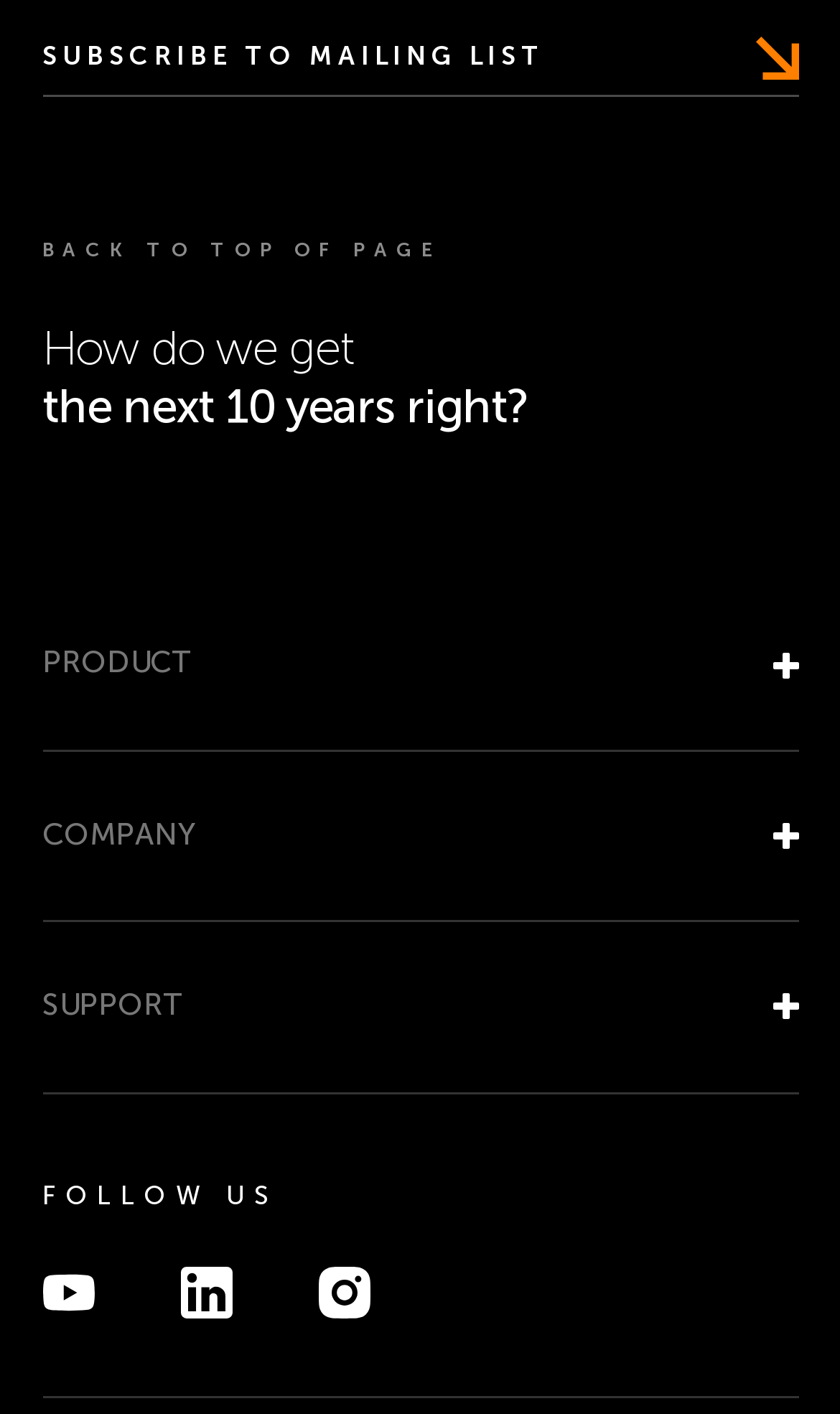Answer briefly with one word or phrase:
What is the purpose of the 'FOLLOW US' text?

Social media links